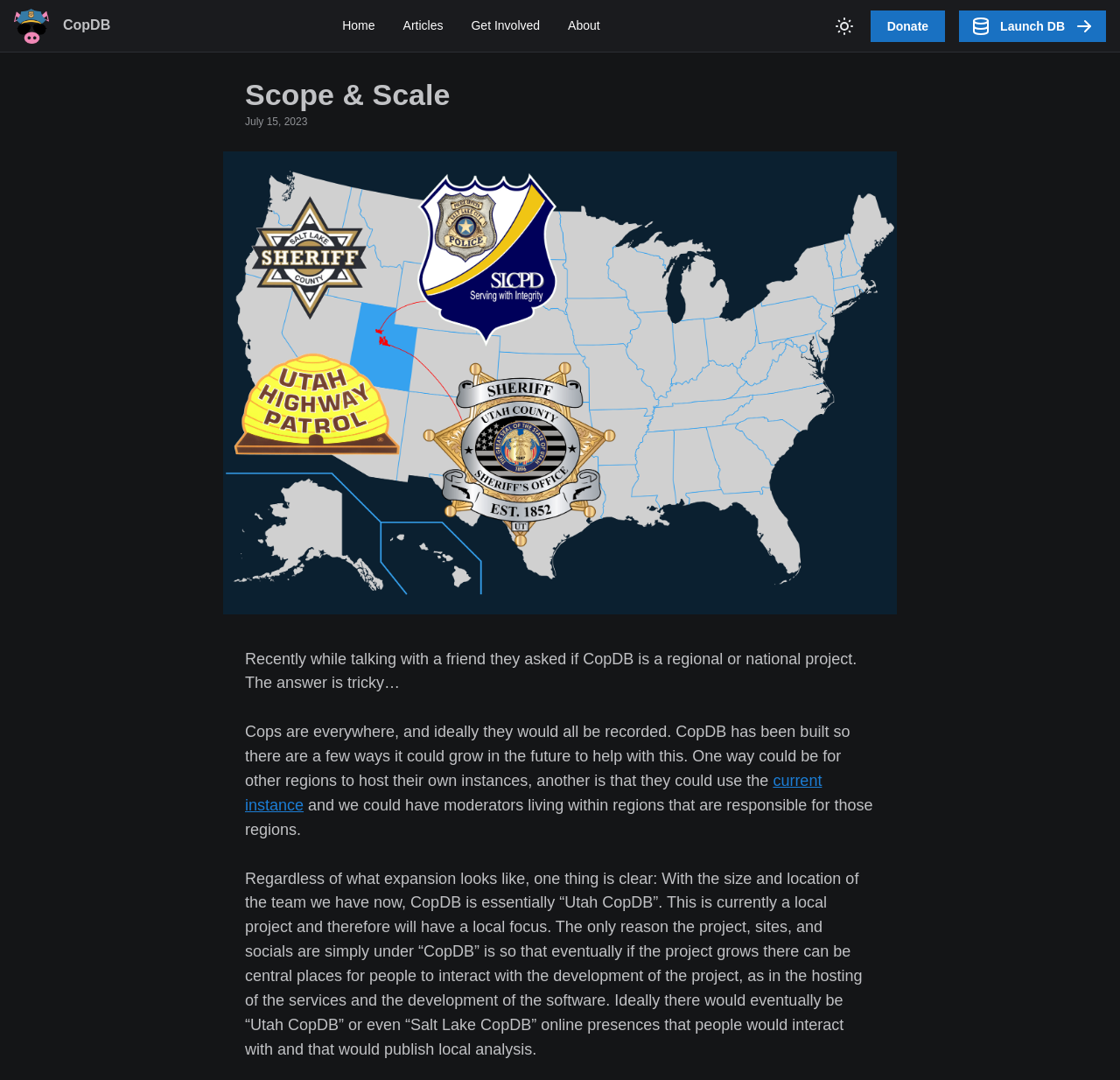Please determine the headline of the webpage and provide its content.

Scope & Scale